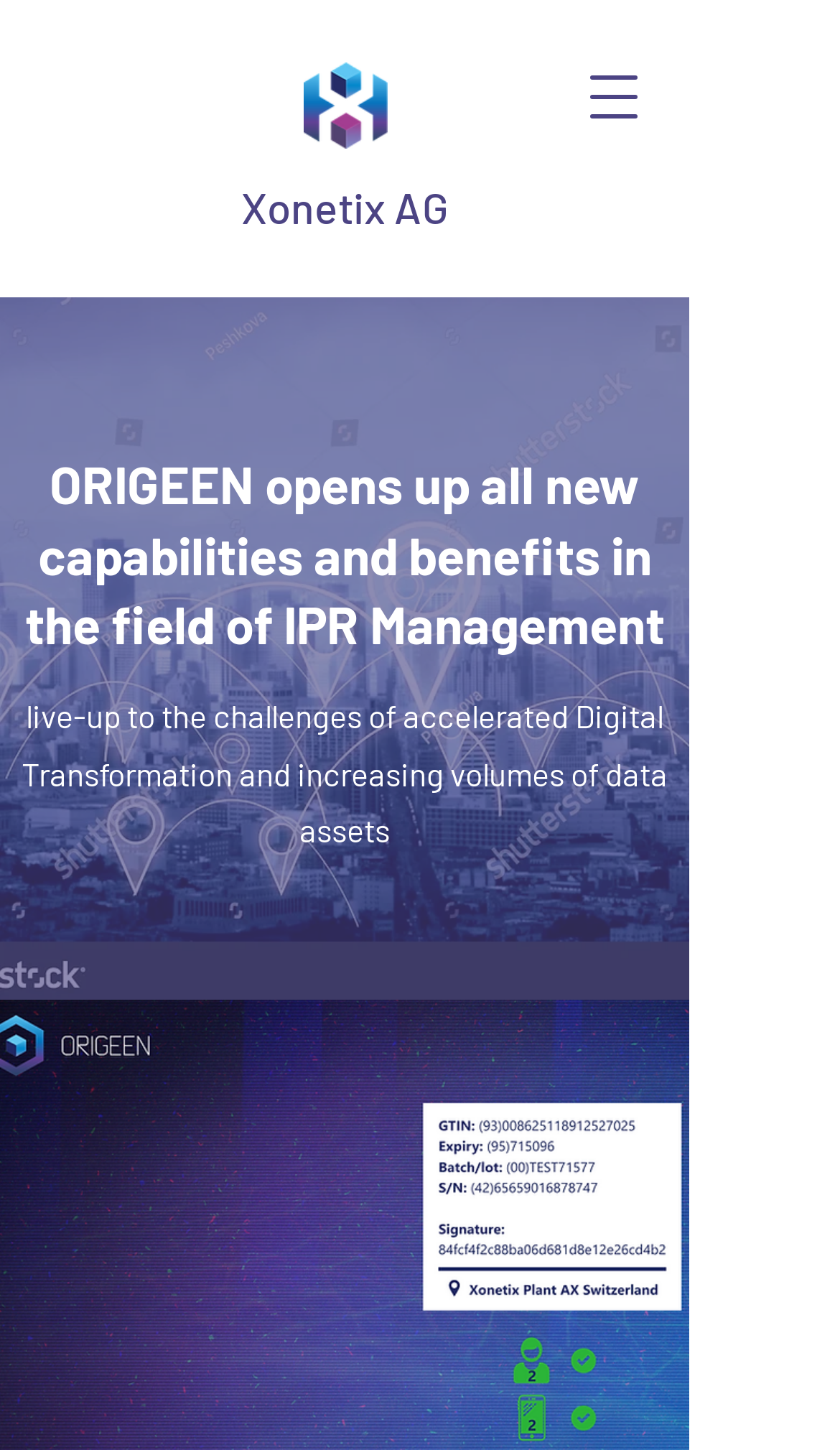What is the logo image located at the top?
Please use the image to deliver a detailed and complete answer.

Based on the bounding box coordinates, the logo image 'xonetix-logo-single_edited_edited.png' is located at [0.362, 0.043, 0.462, 0.103], which indicates it is at the top left of the webpage.